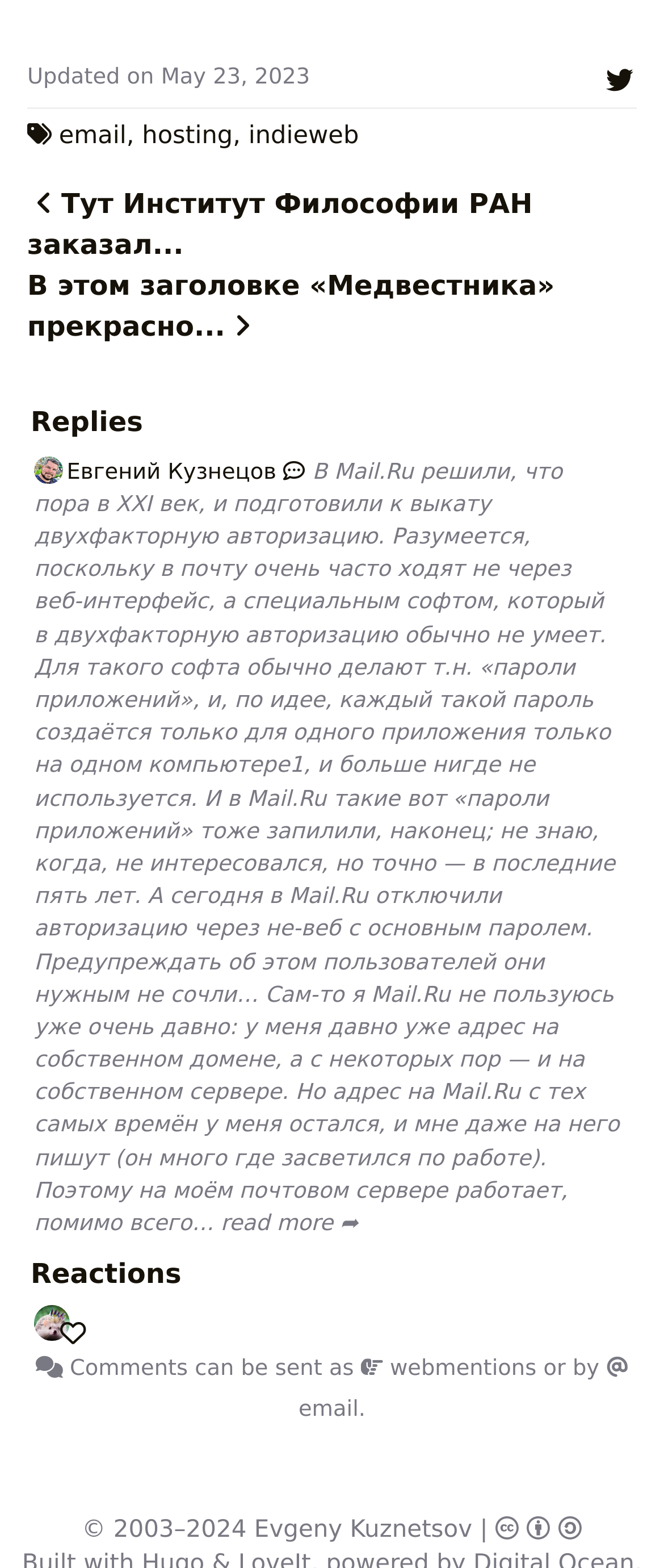Please determine the bounding box coordinates of the element to click on in order to accomplish the following task: "View Evgeny Kuznetsov's profile". Ensure the coordinates are four float numbers ranging from 0 to 1, i.e., [left, top, right, bottom].

[0.383, 0.967, 0.711, 0.985]